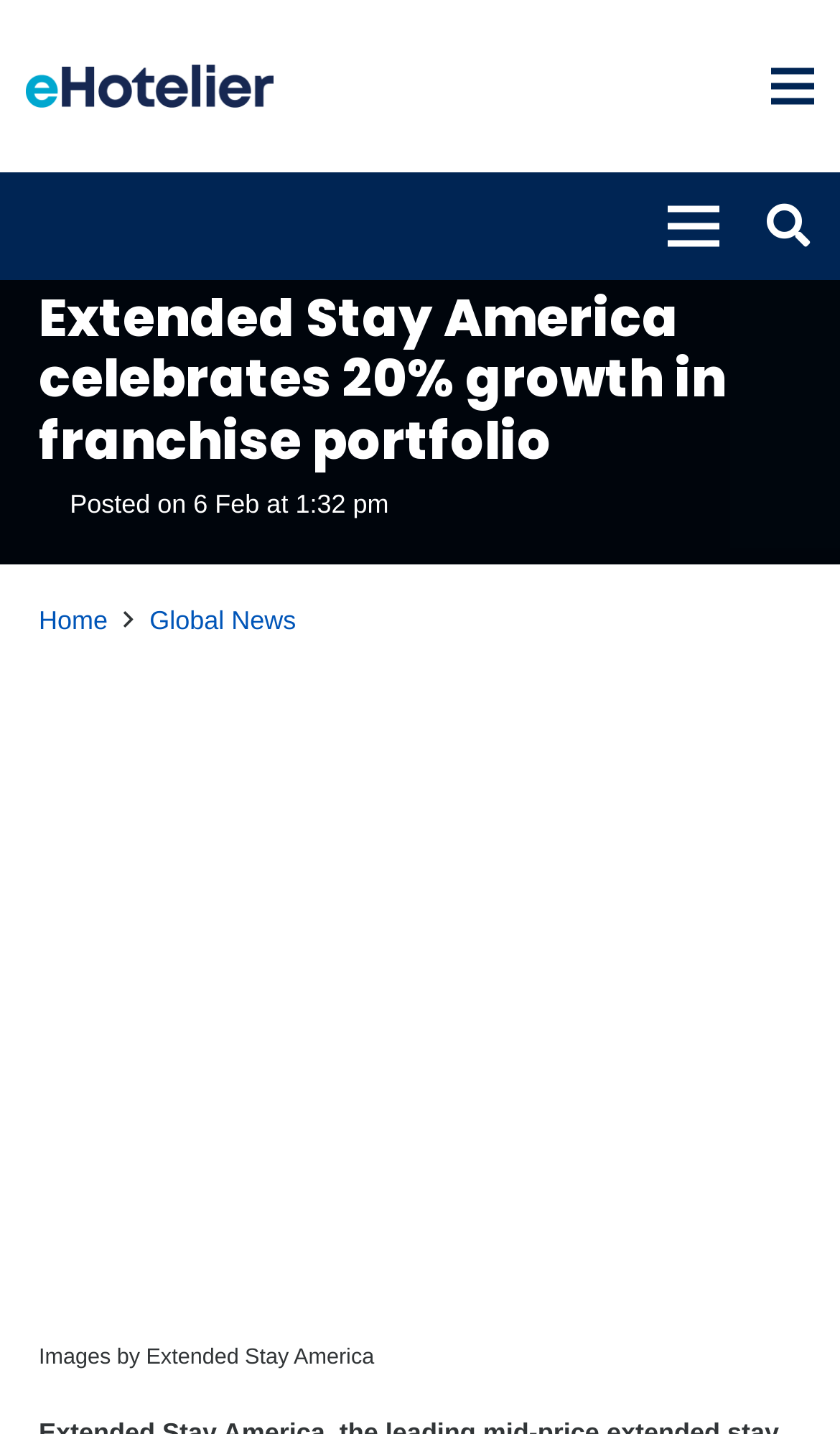Find the bounding box coordinates for the UI element whose description is: "Global News". The coordinates should be four float numbers between 0 and 1, in the format [left, top, right, bottom].

[0.046, 0.159, 0.259, 0.192]